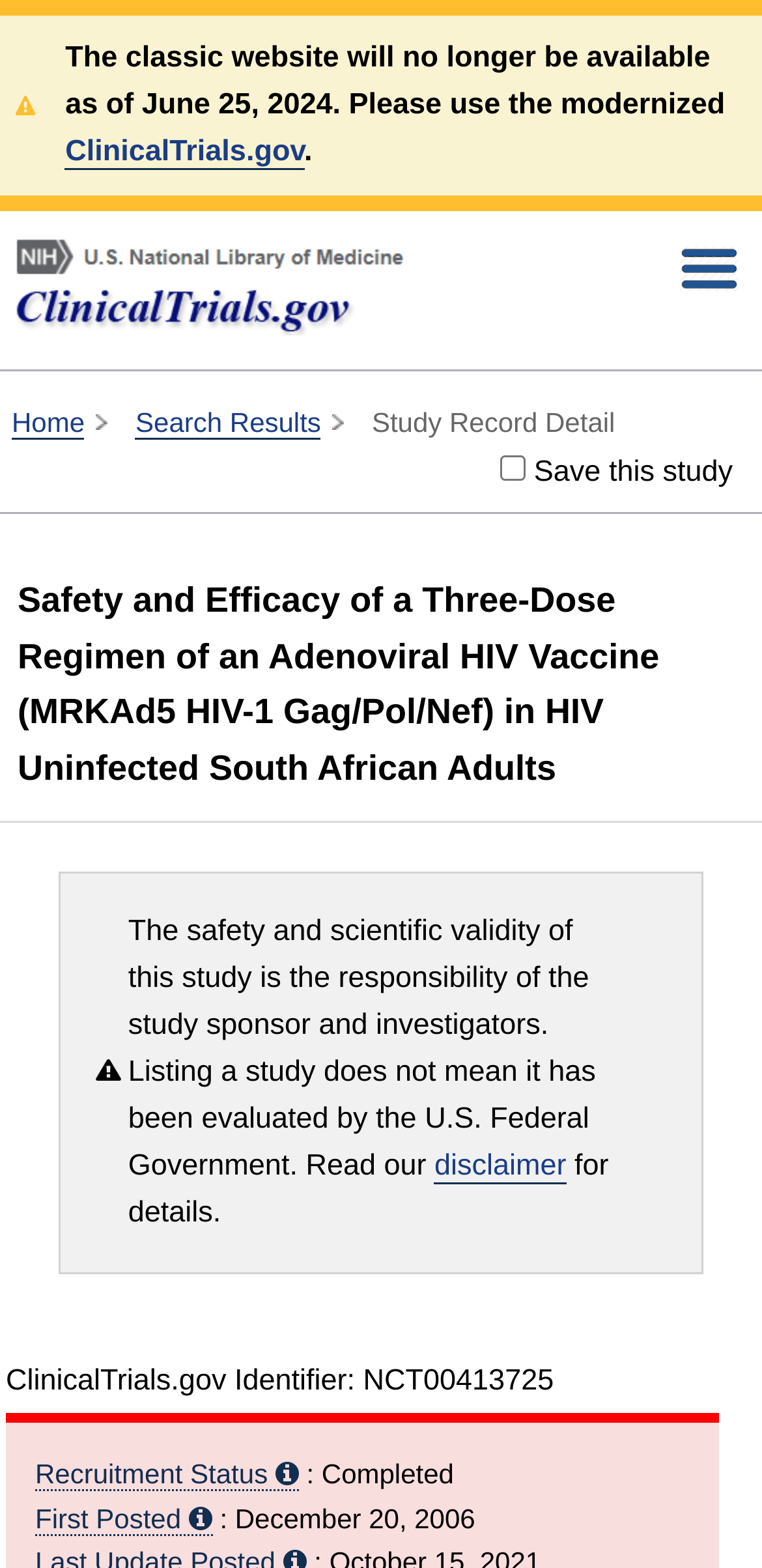Generate a thorough description of the webpage.

This webpage is about a clinical trial study, specifically the safety and efficacy of a three-dose regimen of an adenoviral HIV vaccine in HIV-uninfected South African adults. 

At the top left corner, there is a small image, and next to it, a notification message stating that the classic website will no longer be available as of June 25, 2024, and users are encouraged to use the modernized version. 

Below this notification, there are two links to ClinicalTrials.gov, one with an accompanying image. On the right side, there is a "Show menus" button with an image of a menu. 

The main content of the webpage is divided into sections. The first section has links to the home page, search results, and a study record detail. There is also a label and a checkbox to add or remove the study from a saved studies list. 

The title of the study, "Safety and Efficacy of a Three-Dose Regimen of an Adenoviral HIV Vaccine (MRKAd5 HIV-1 Gag/Pol/Nef) in HIV Uninfected South African Adults", is displayed prominently in a heading. 

Below the title, there is a table with a single row containing two cells. The first cell is empty, and the second cell contains a disclaimer message stating that the safety and scientific validity of the study are the responsibility of the study sponsor and investigators, and that listing a study does not mean it has been evaluated by the U.S. Federal Government. This message includes a link to a disclaimer. 

At the bottom of the page, there is a section with a table containing information about the clinical trial, including the ClinicalTrials.gov identifier, recruitment status, and the date it was first posted.